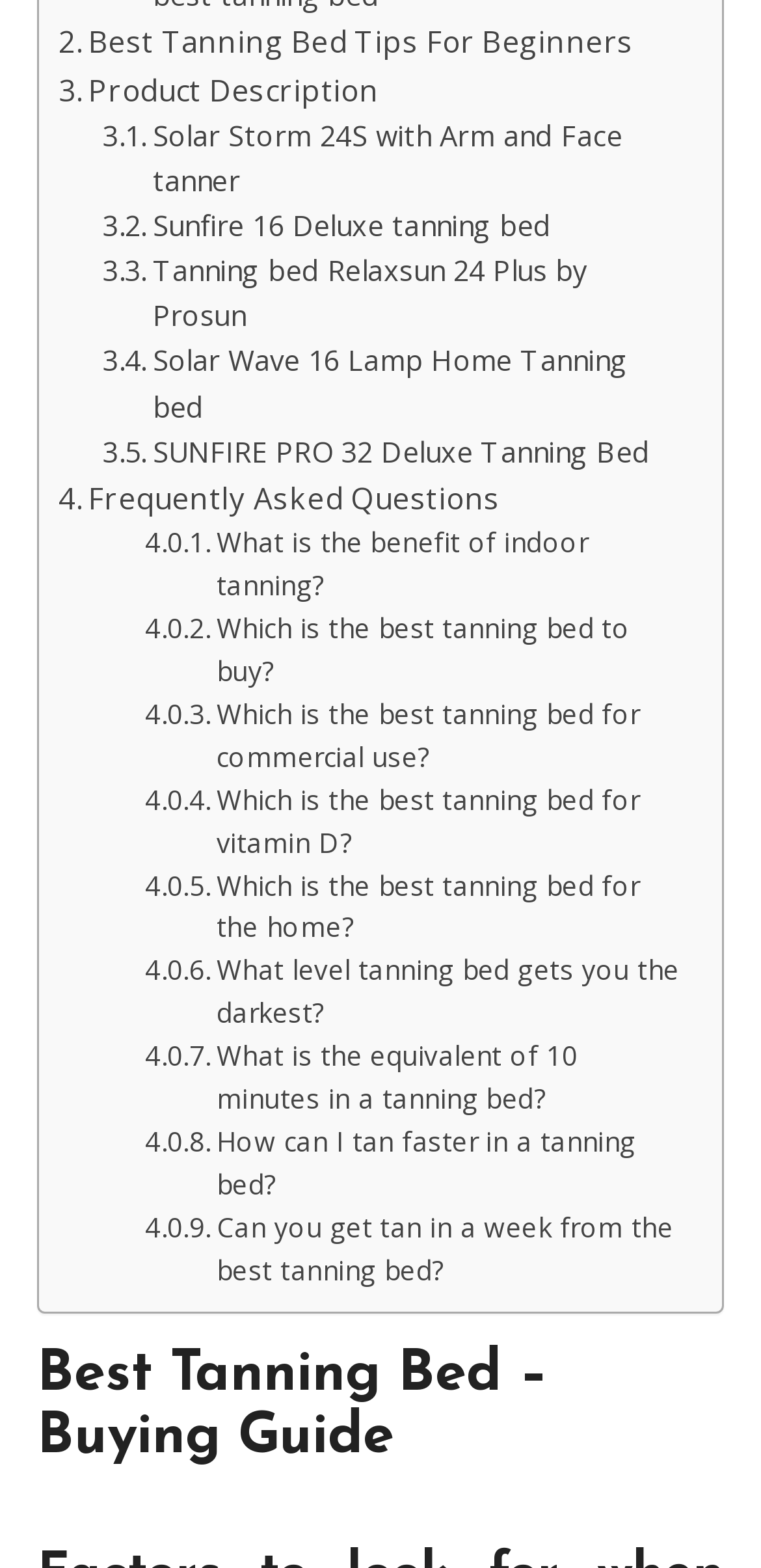Find the bounding box coordinates of the element I should click to carry out the following instruction: "View the frequently asked questions".

[0.077, 0.302, 0.657, 0.332]